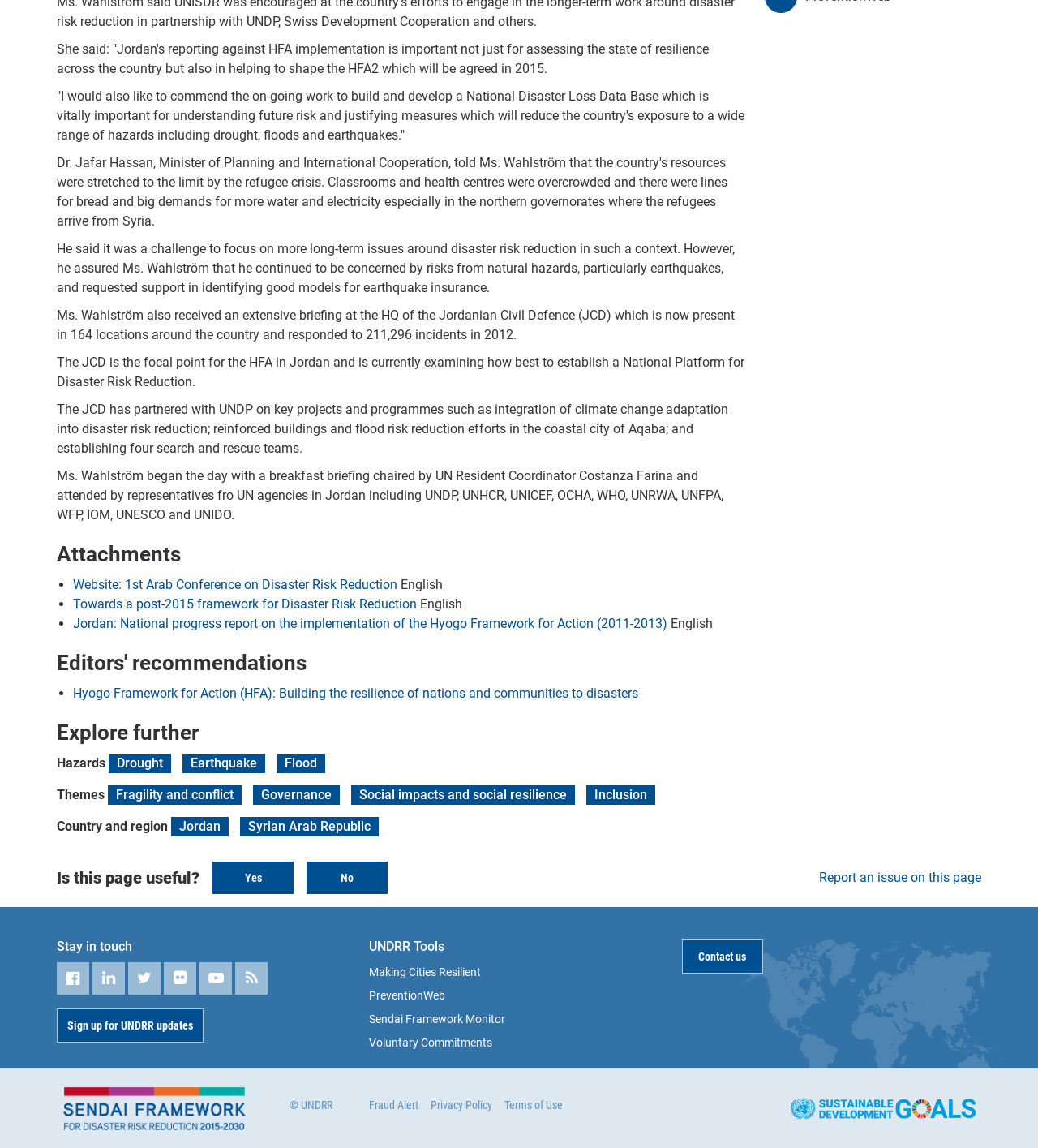Find the bounding box coordinates of the clickable element required to execute the following instruction: "Click on the 'Website: 1st Arab Conference on Disaster Risk Reduction' link". Provide the coordinates as four float numbers between 0 and 1, i.e., [left, top, right, bottom].

[0.07, 0.503, 0.383, 0.516]